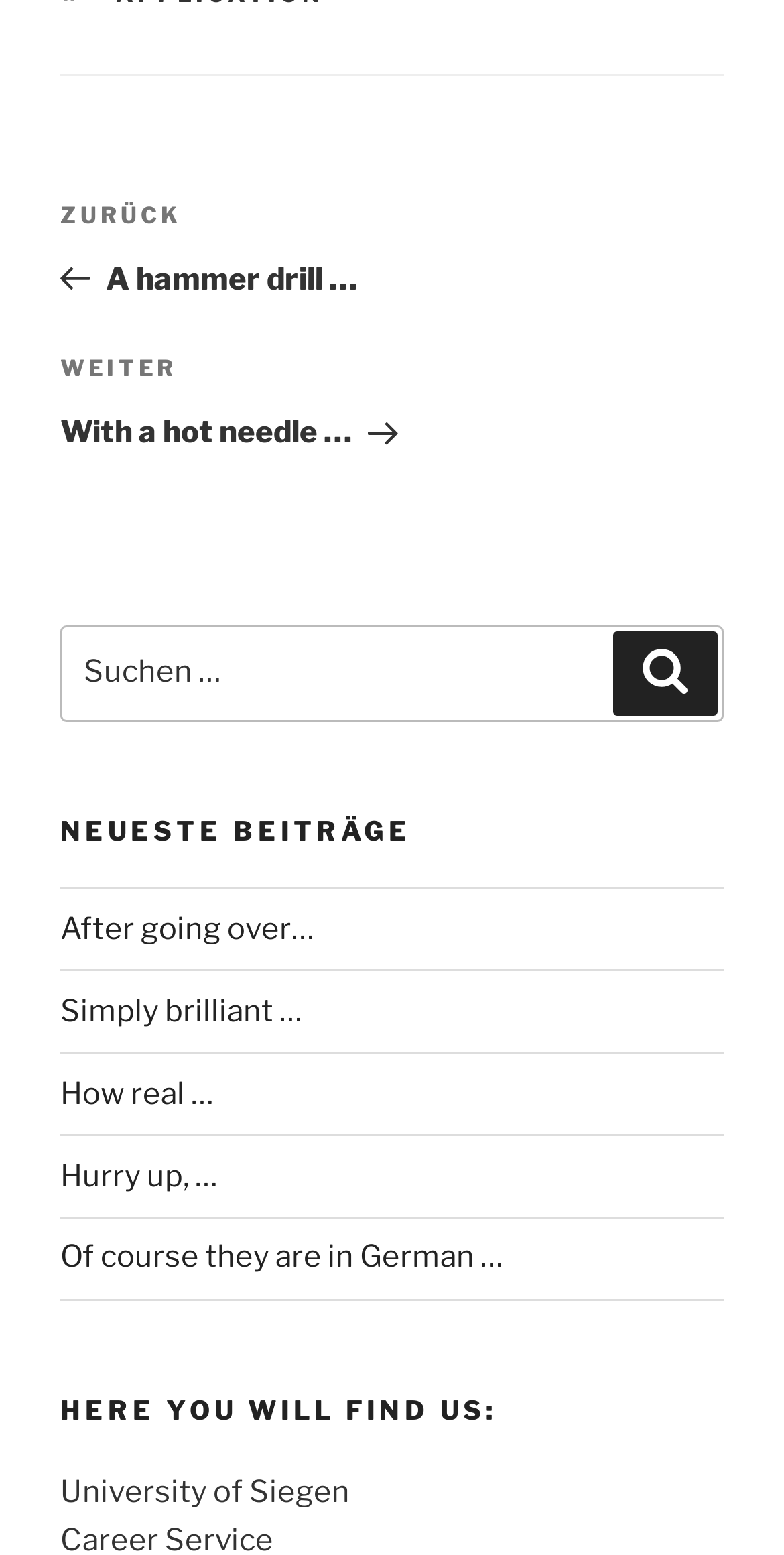Please determine the bounding box coordinates of the element to click on in order to accomplish the following task: "View the next post". Ensure the coordinates are four float numbers ranging from 0 to 1, i.e., [left, top, right, bottom].

[0.077, 0.225, 0.923, 0.29]